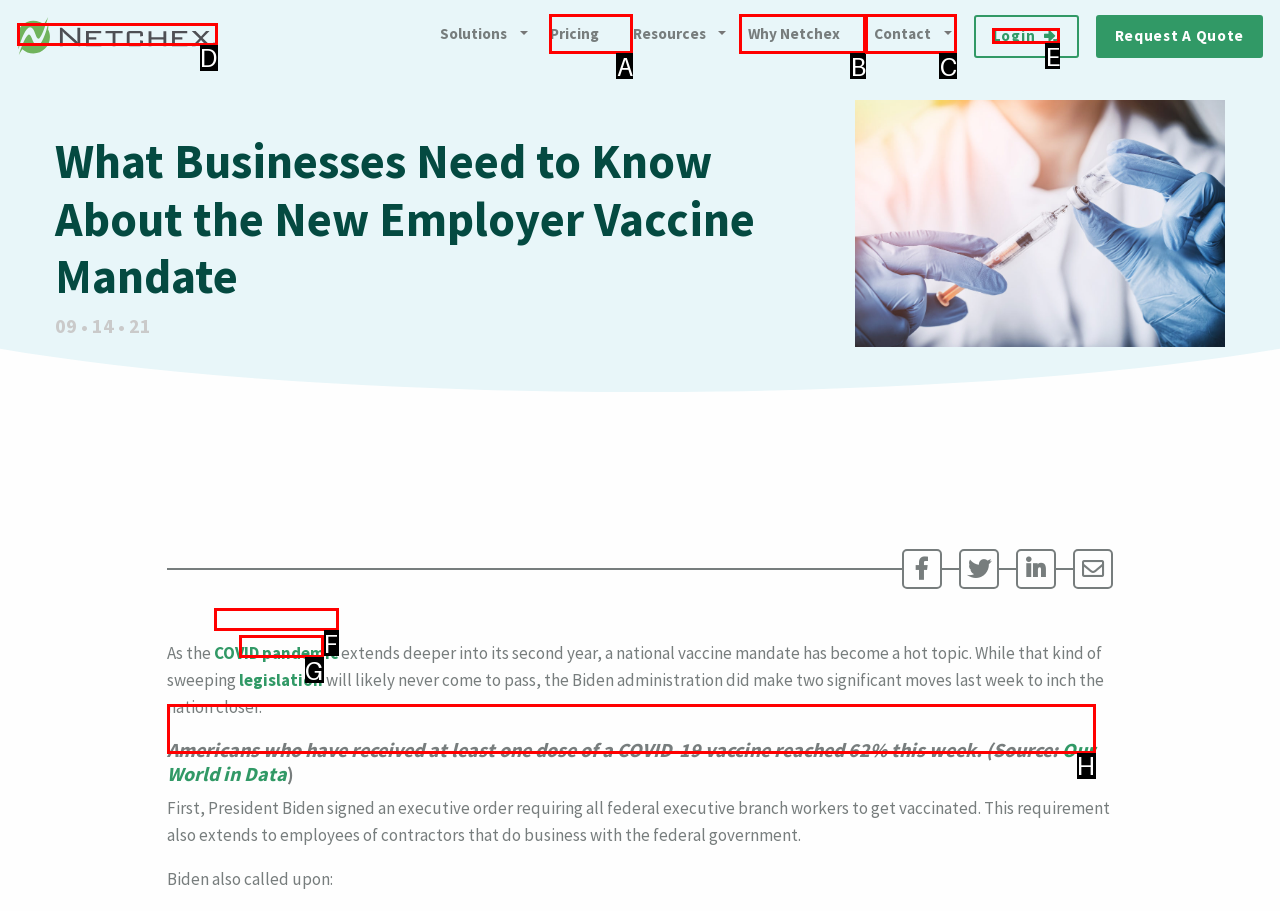Find the option that fits the given description: COVID pandemic
Answer with the letter representing the correct choice directly.

F